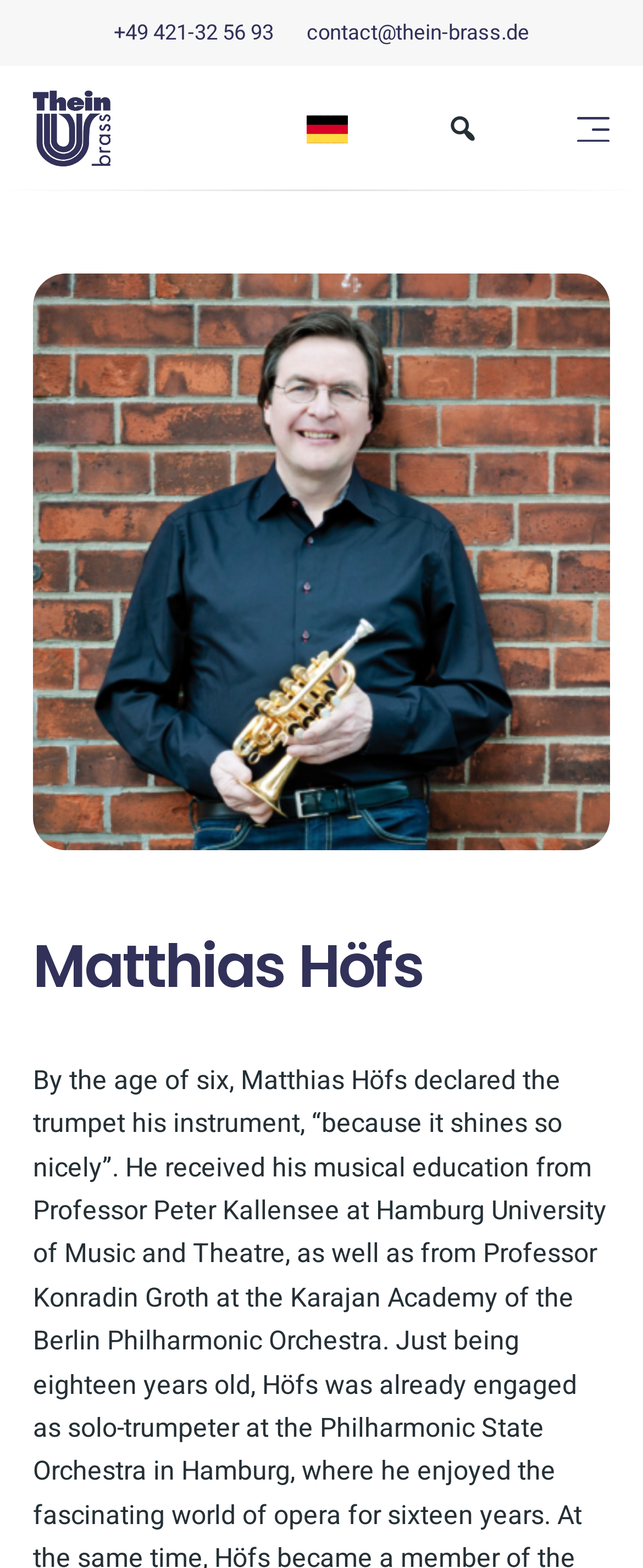Provide an in-depth caption for the contents of the webpage.

The webpage is about Matthias Höfs, a musician, and features his name prominently at the top of the page. Below his name, there is a large background image that spans the entire width of the page. 

At the top left corner, there is a logo of "Thein Brass" with a link to it. Next to the logo, there are two links: a phone number "+49 421-32 56 93" and an email address "contact@thein-brass.de". 

On the top right corner, there is a language selection option with a link to "de" (German) accompanied by a small flag icon. 

Adjacent to the language selection option, there are two buttons: a search button represented by a magnifying glass icon and a menu button labeled "Menü öffnen" (Open Menu). 

The page has a clean and simple layout, with a focus on Matthias Höfs' name and a prominent background image.